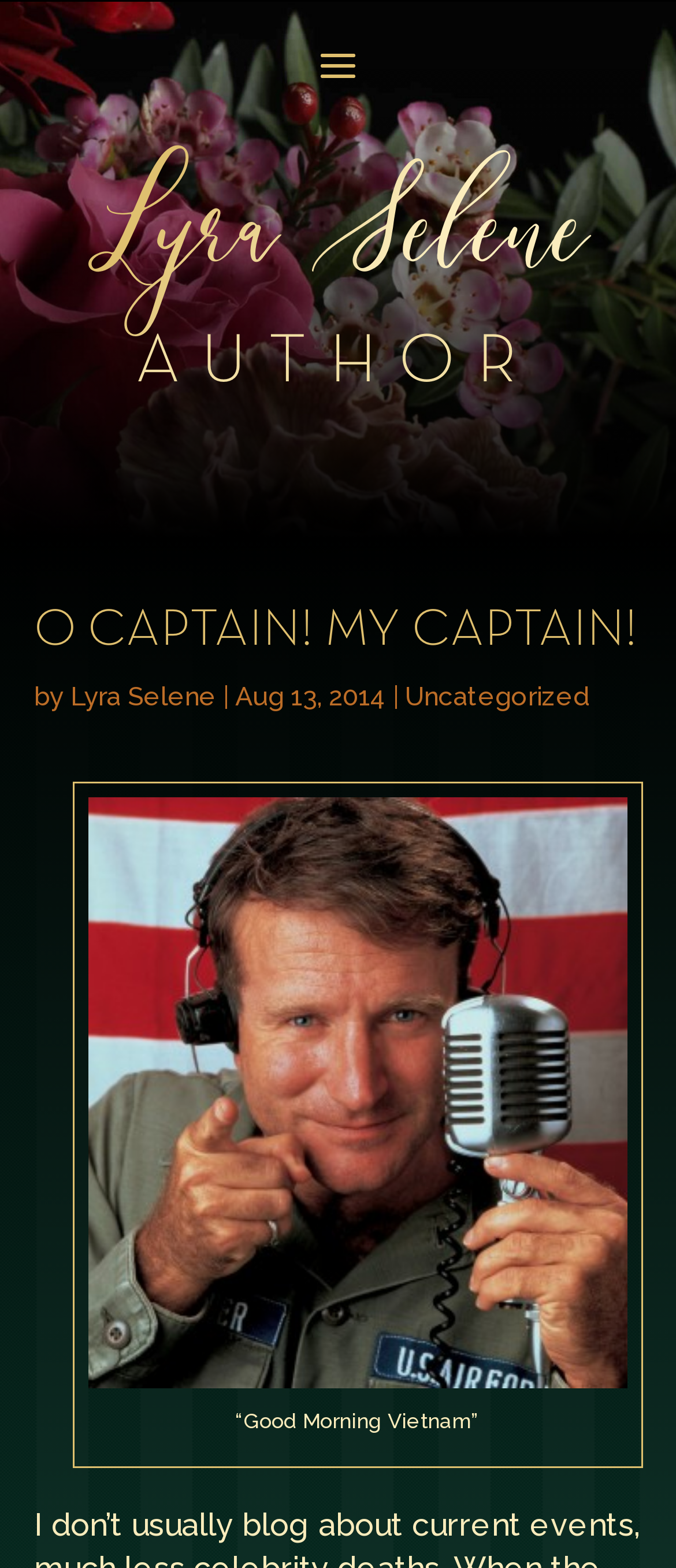Extract the bounding box coordinates of the UI element described: "parent_node: “Good Morning Vietnam”". Provide the coordinates in the format [left, top, right, bottom] with values ranging from 0 to 1.

[0.129, 0.867, 0.927, 0.89]